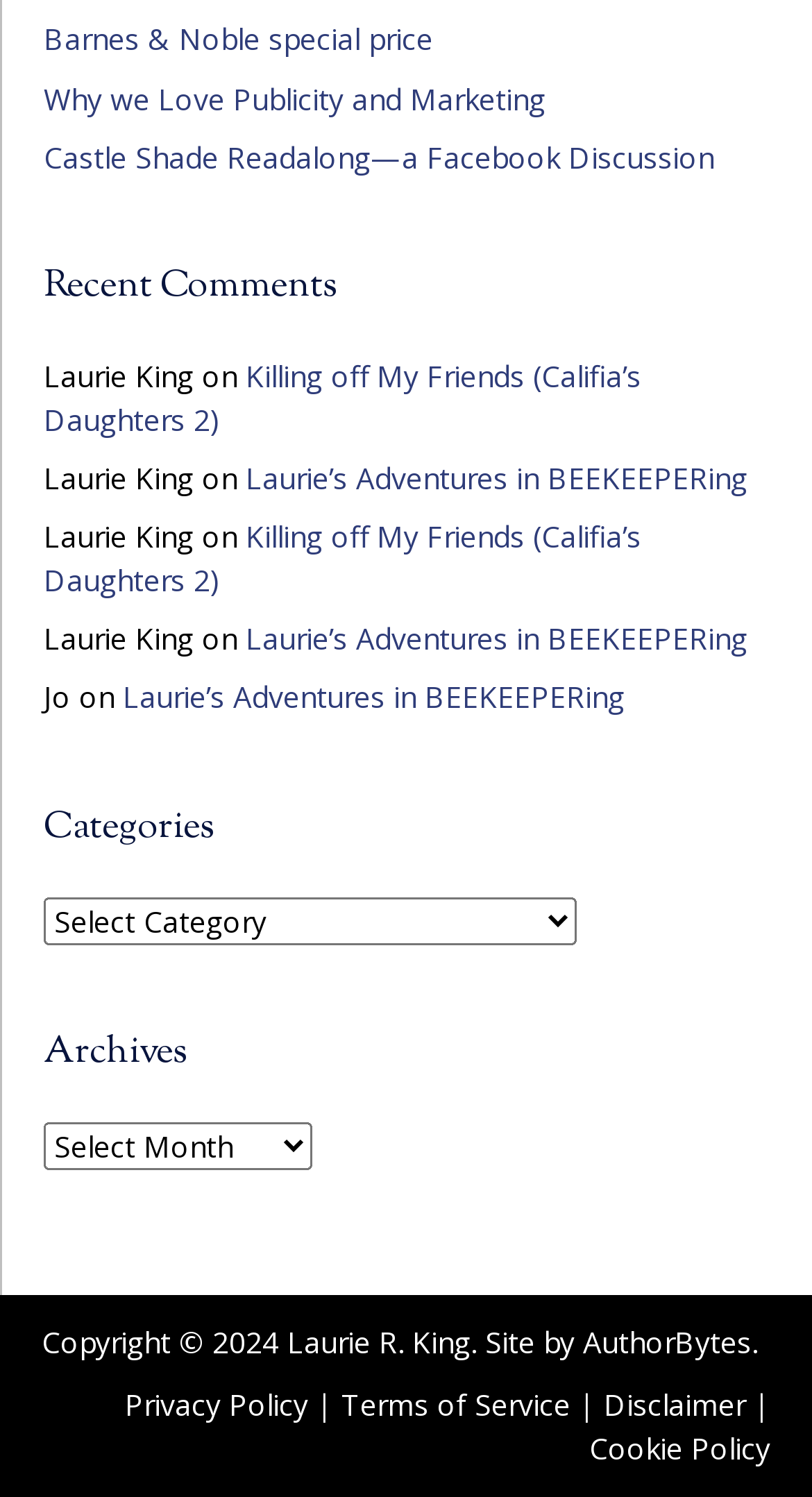Use a single word or phrase to answer the question:
How many recent comments are there?

3